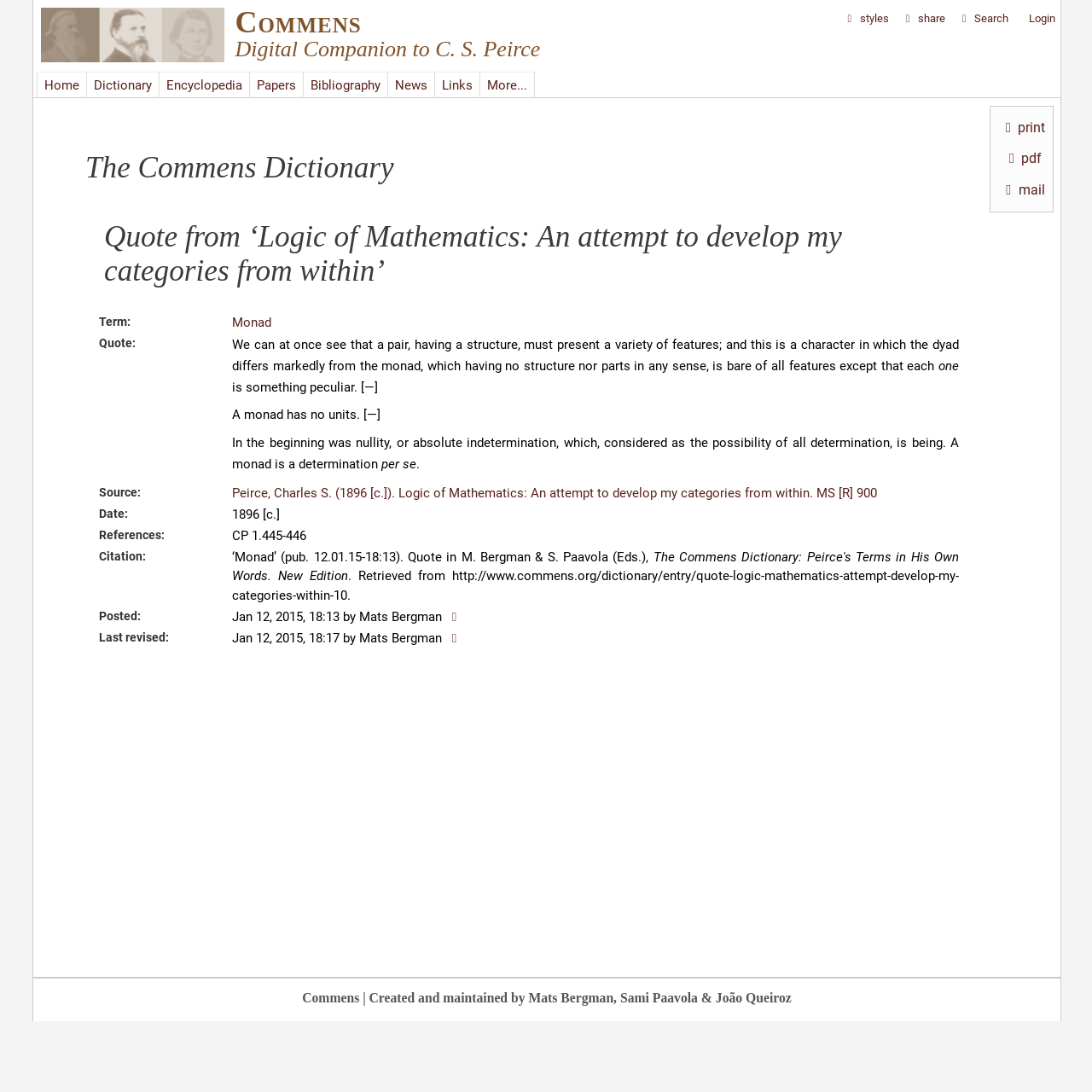Determine the bounding box coordinates of the region that needs to be clicked to achieve the task: "search Commens".

[0.876, 0.011, 0.926, 0.023]